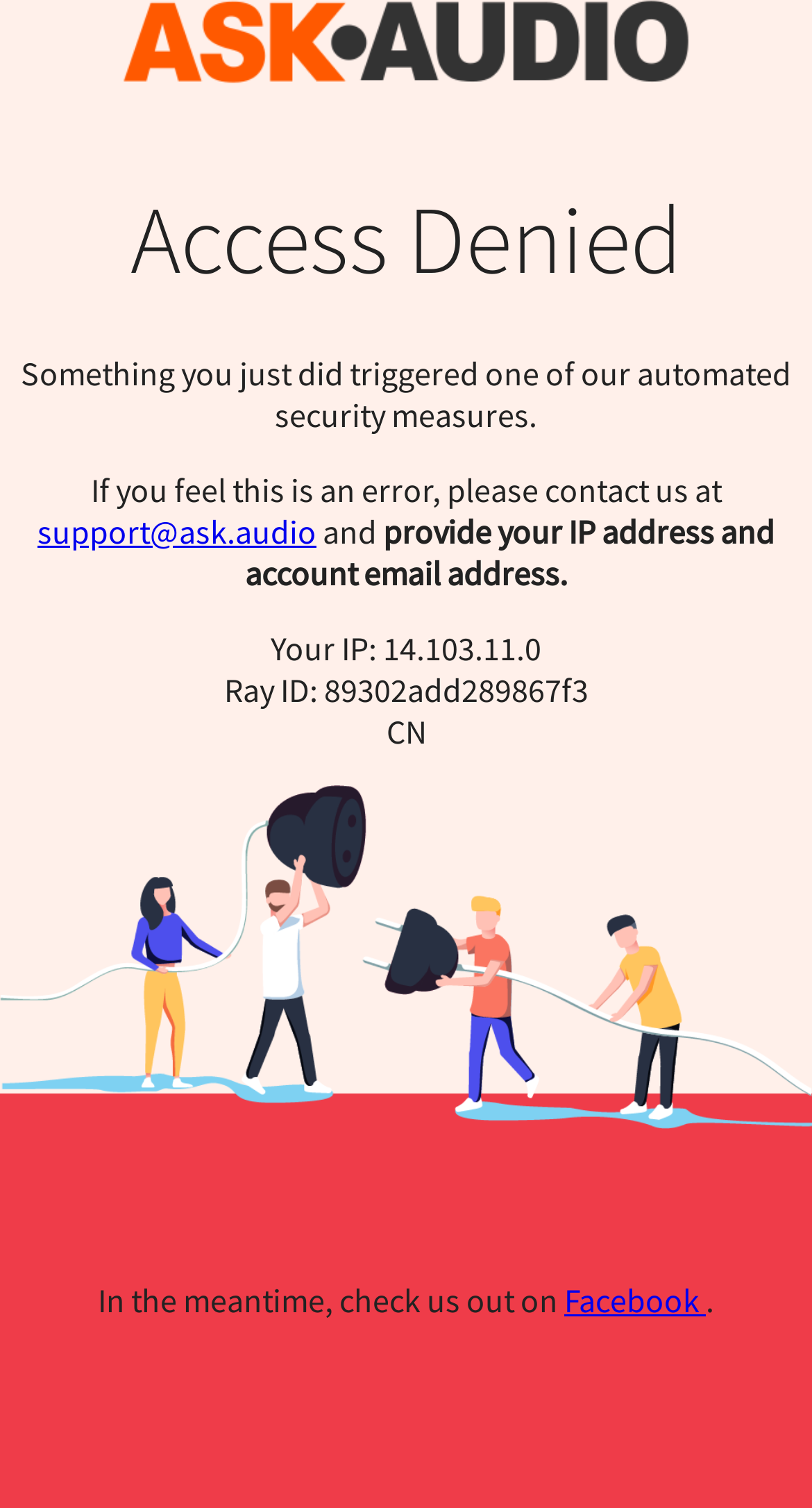Determine the bounding box for the described HTML element: "support@ask.audio". Ensure the coordinates are four float numbers between 0 and 1 in the format [left, top, right, bottom].

[0.046, 0.338, 0.39, 0.366]